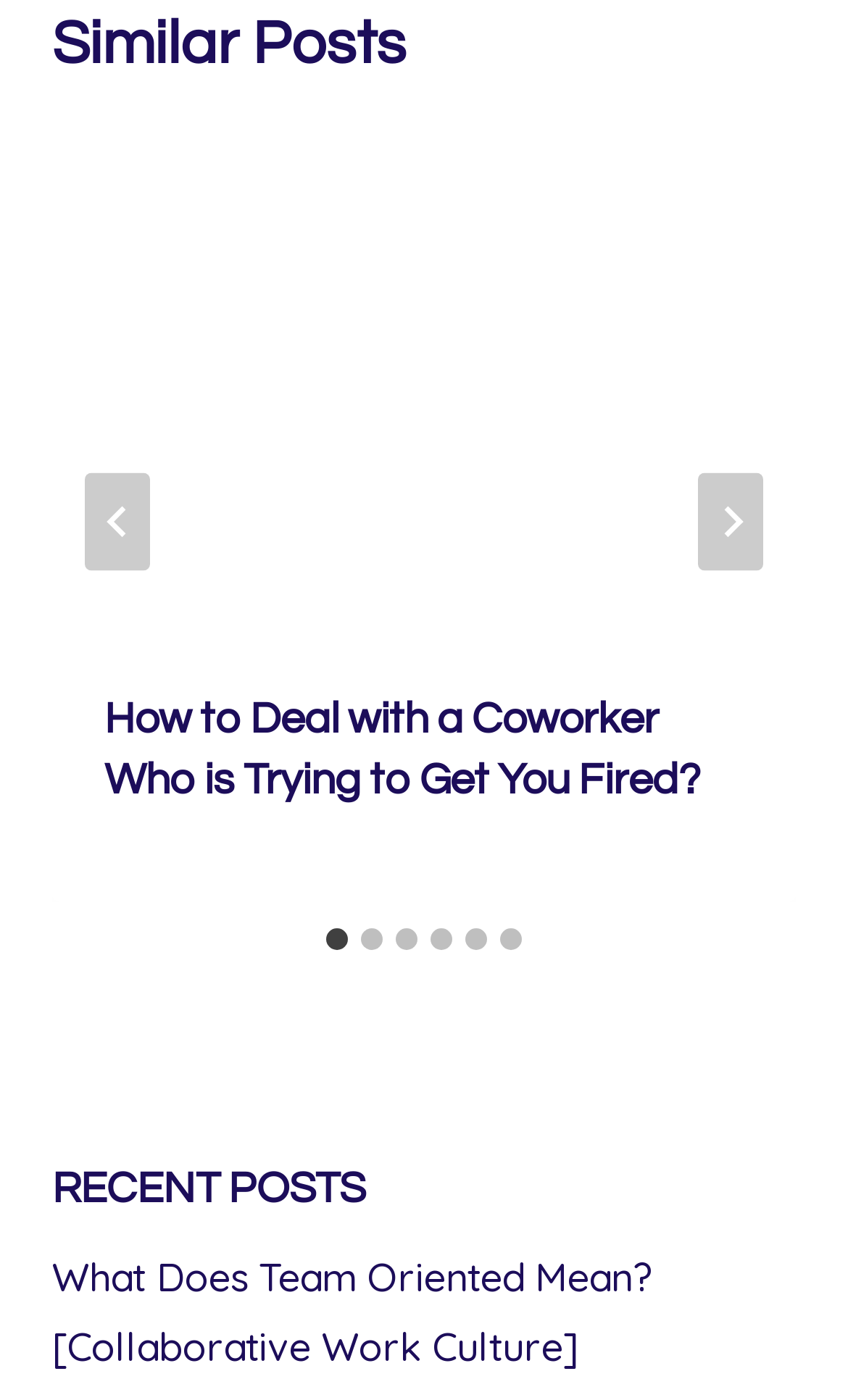Determine the bounding box coordinates for the area you should click to complete the following instruction: "Go to next slide".

[0.823, 0.337, 0.9, 0.407]